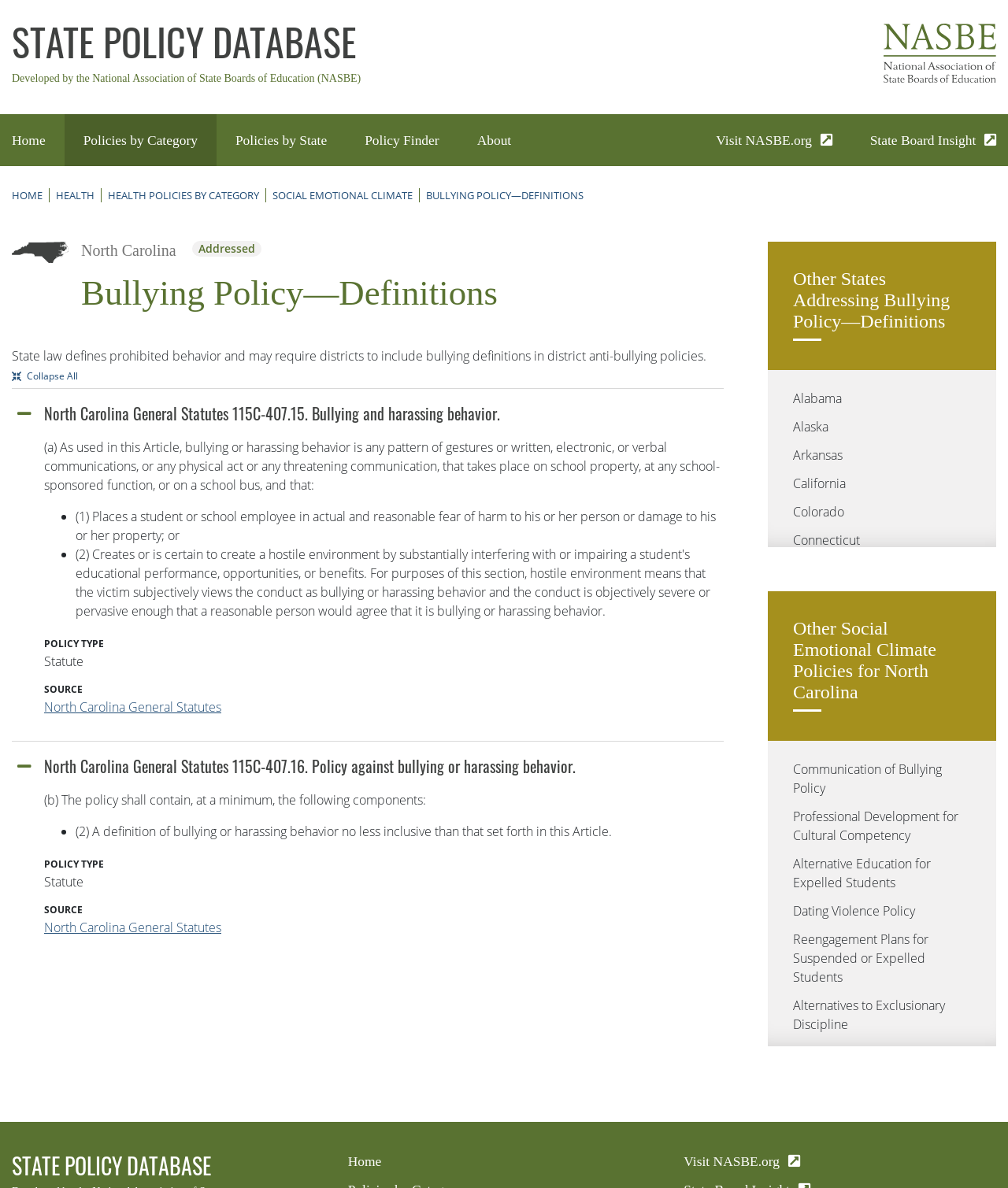Please find the bounding box coordinates of the element's region to be clicked to carry out this instruction: "Explore 'Other States Addressing Bullying Policy—Definitions'".

[0.787, 0.226, 0.963, 0.287]